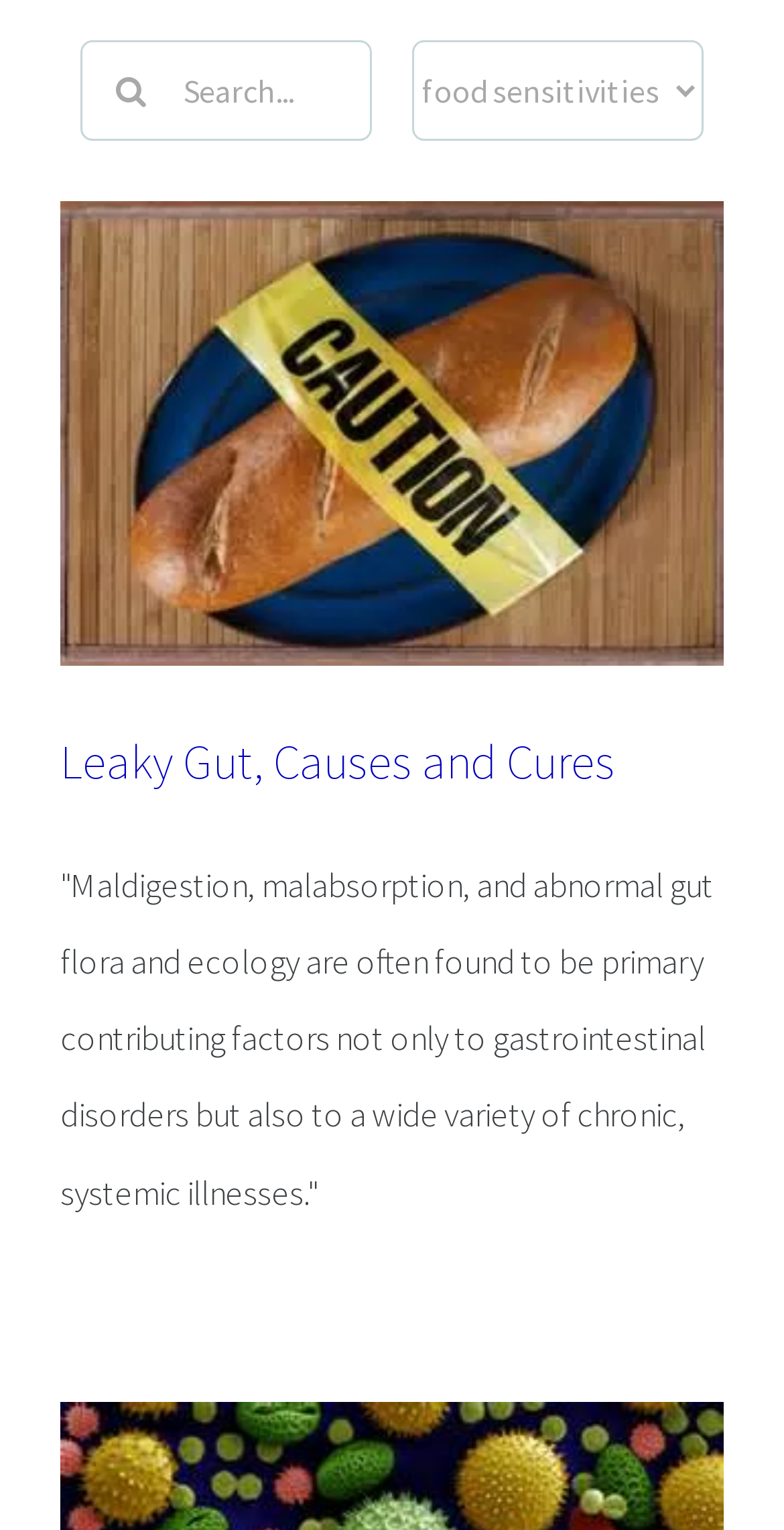Using the format (top-left x, top-left y, bottom-right x, bottom-right y), provide the bounding box coordinates for the described UI element. All values should be floating point numbers between 0 and 1: Go to Top

[0.695, 0.339, 0.808, 0.397]